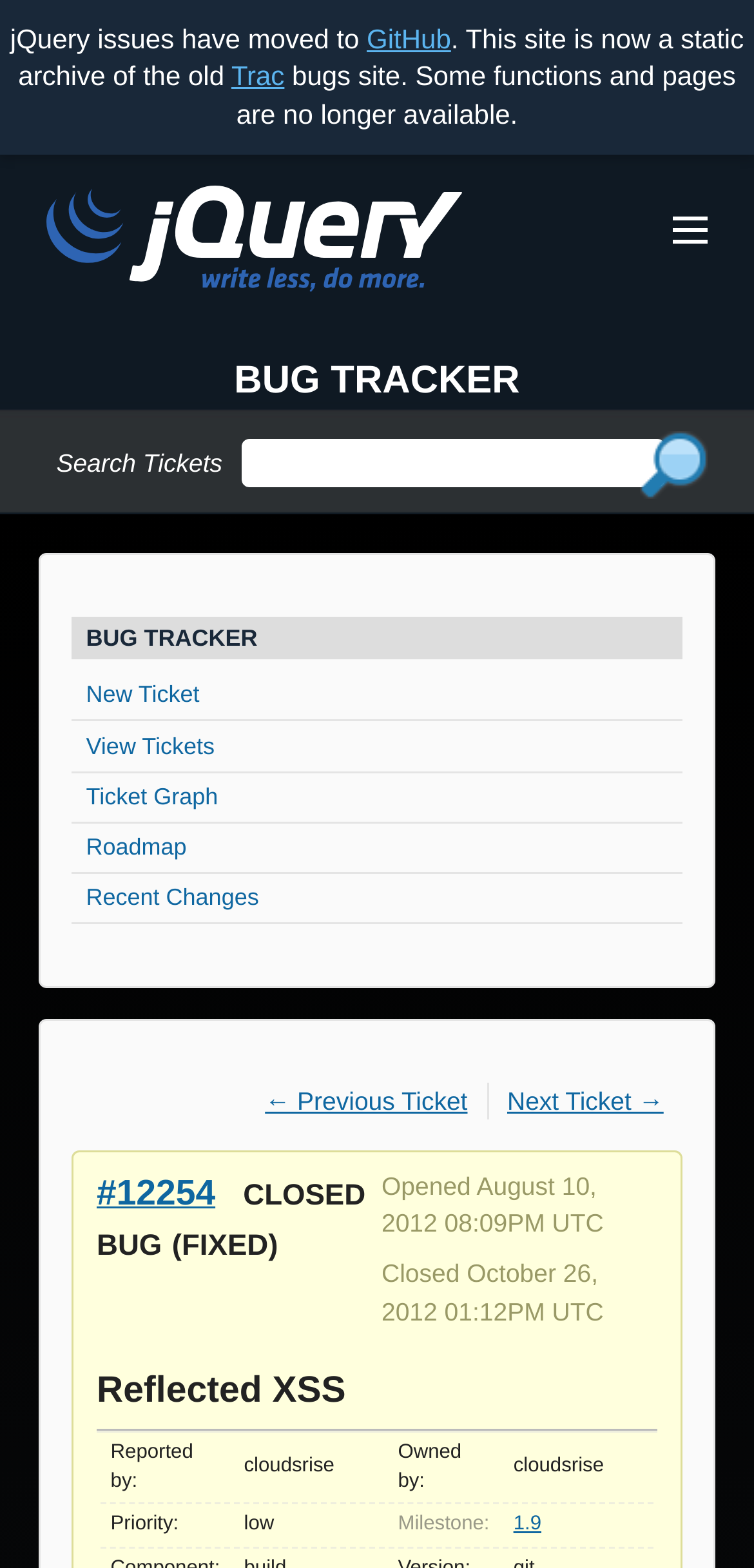Please respond in a single word or phrase: 
What is the name of the site that jQuery issues have moved to?

GitHub